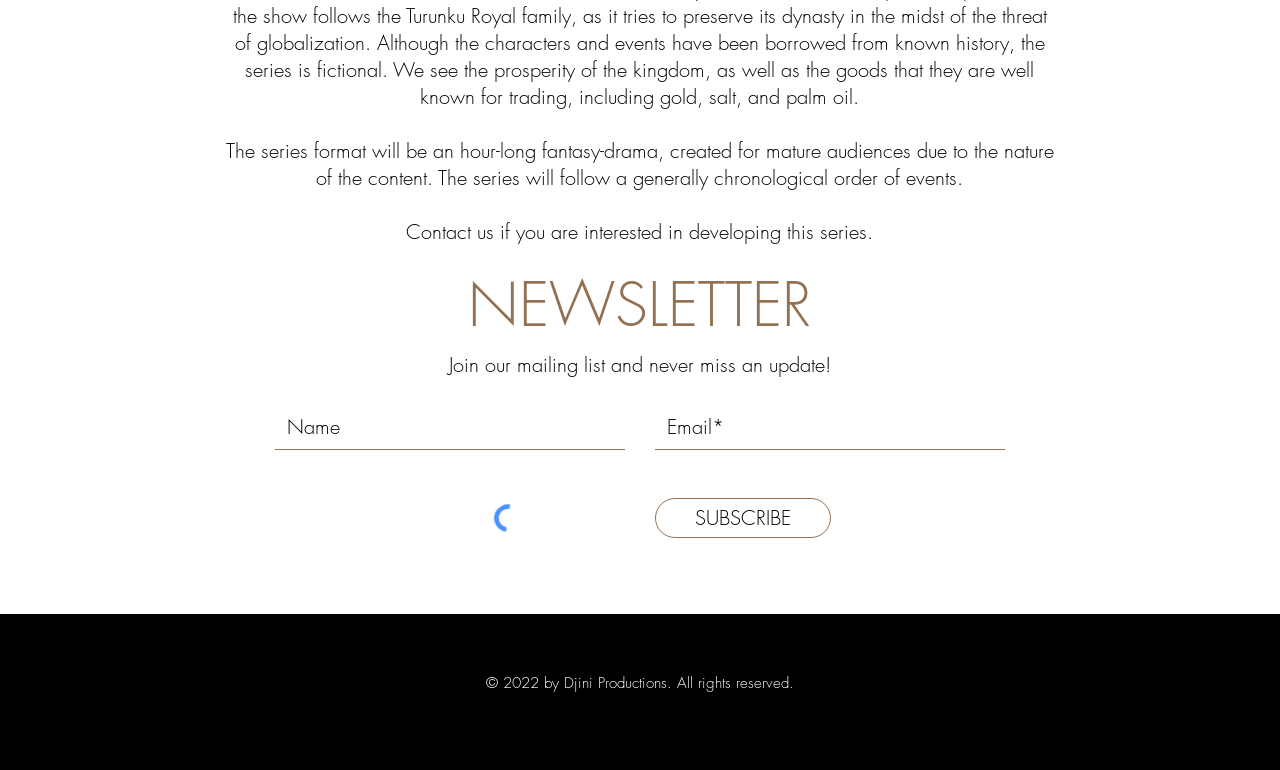Show the bounding box coordinates for the HTML element as described: "SUBSCRIBE".

[0.512, 0.647, 0.649, 0.699]